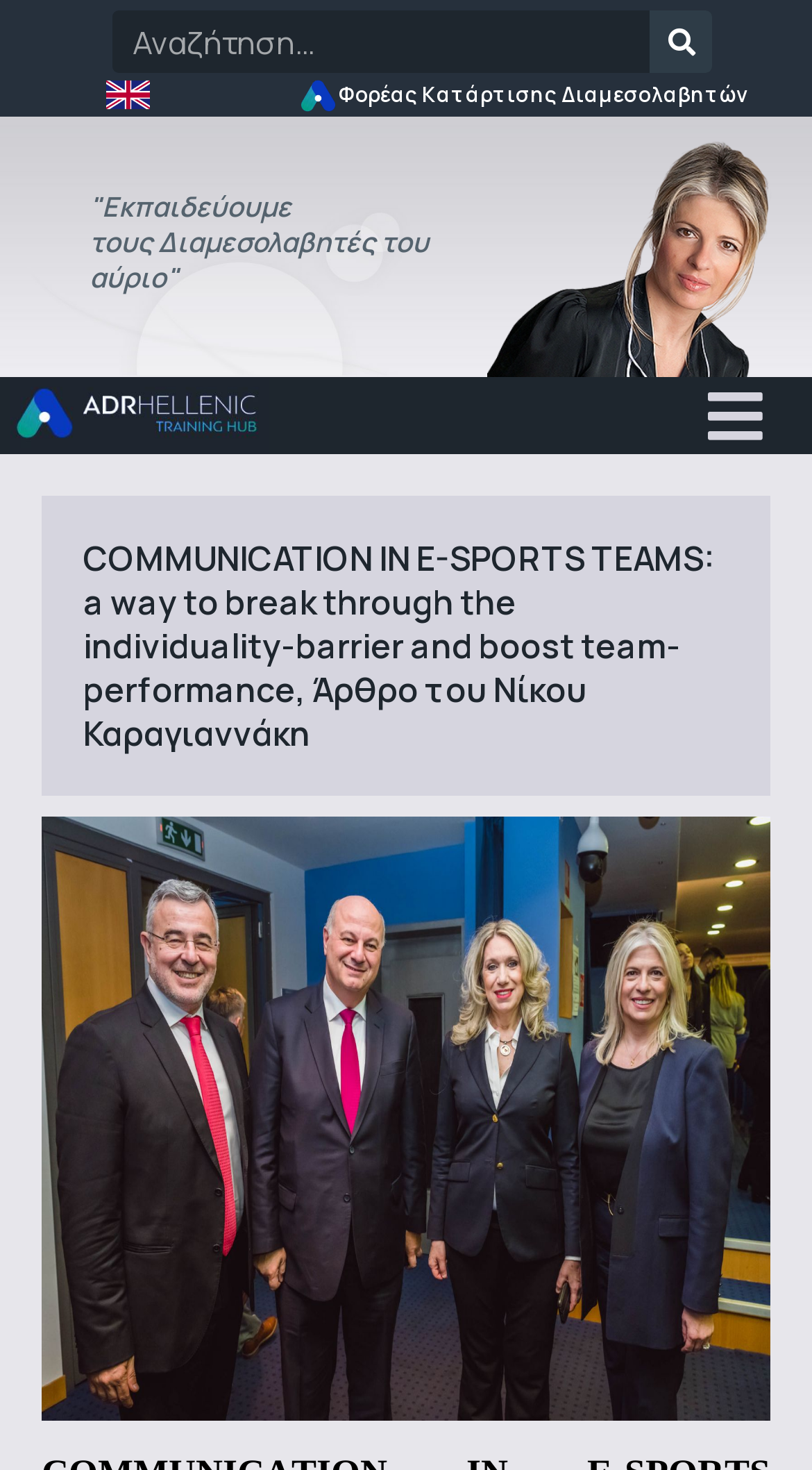Bounding box coordinates are specified in the format (top-left x, top-left y, bottom-right x, bottom-right y). All values are floating point numbers bounded between 0 and 1. Please provide the bounding box coordinate of the region this sentence describes: Search

[0.801, 0.007, 0.878, 0.05]